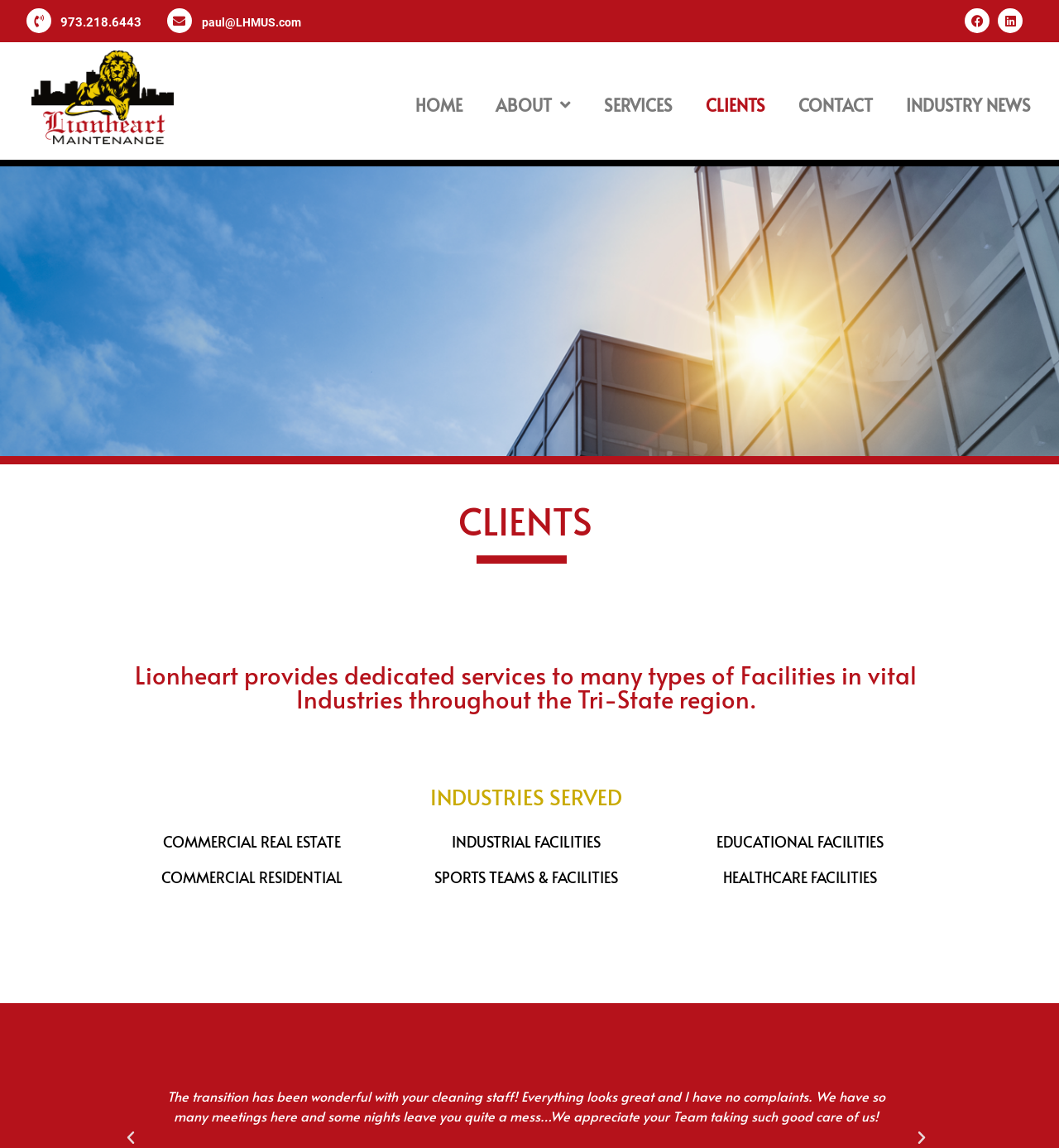Identify and provide the bounding box coordinates of the UI element described: "Industry News". The coordinates should be formatted as [left, top, right, bottom], with each number being a float between 0 and 1.

[0.84, 0.075, 0.989, 0.108]